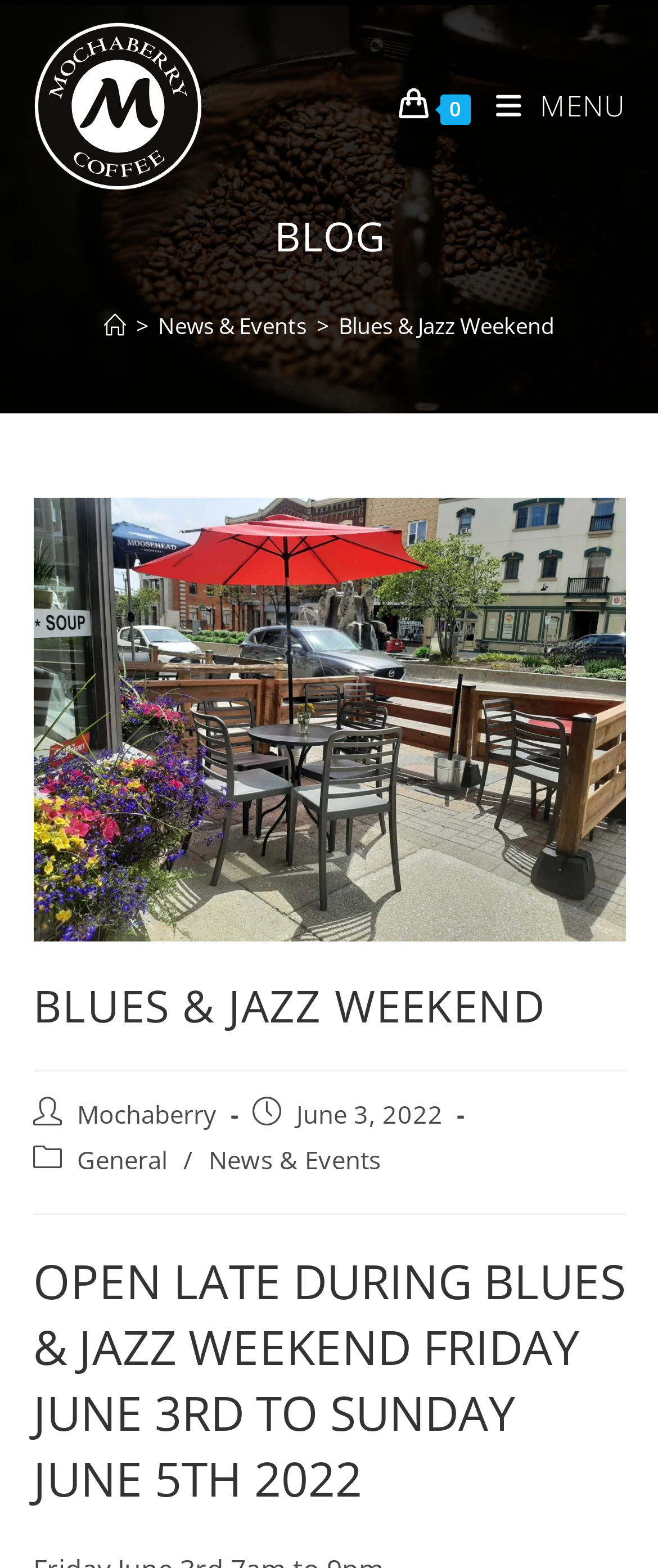Determine the bounding box coordinates for the clickable element to execute this instruction: "Open the Mobile Menu". Provide the coordinates as four float numbers between 0 and 1, i.e., [left, top, right, bottom].

[0.715, 0.014, 0.95, 0.122]